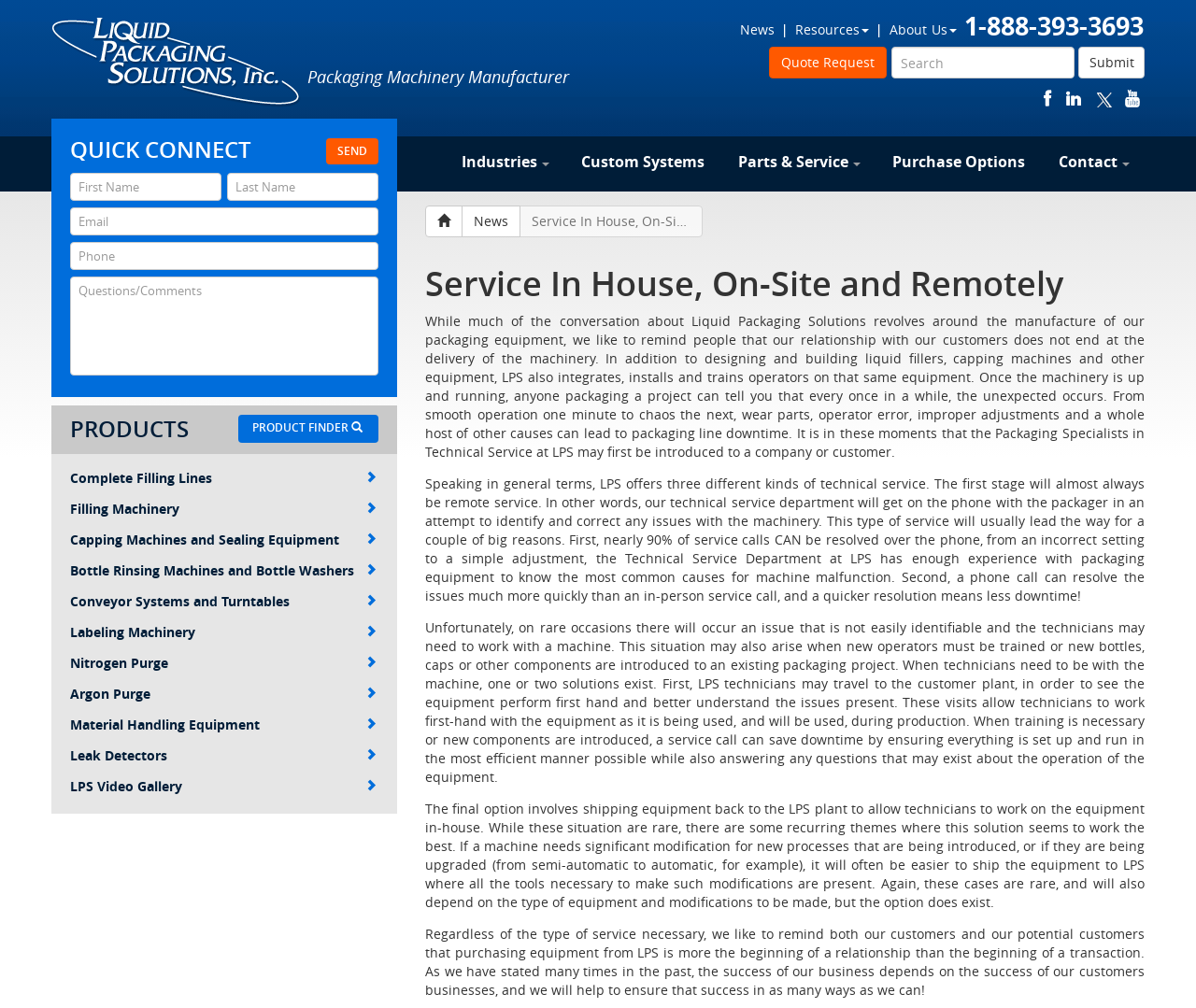What is the purpose of the 'Quick Connect' form?
Based on the image, answer the question in a detailed manner.

I looked at the group element with the heading 'QUICK CONNECT' and found a form with input fields for First Name, Last Name, Email, Phone, and Questions/Comments, and a 'SEND' button, which suggests that the purpose of the form is to send a message to LPS.